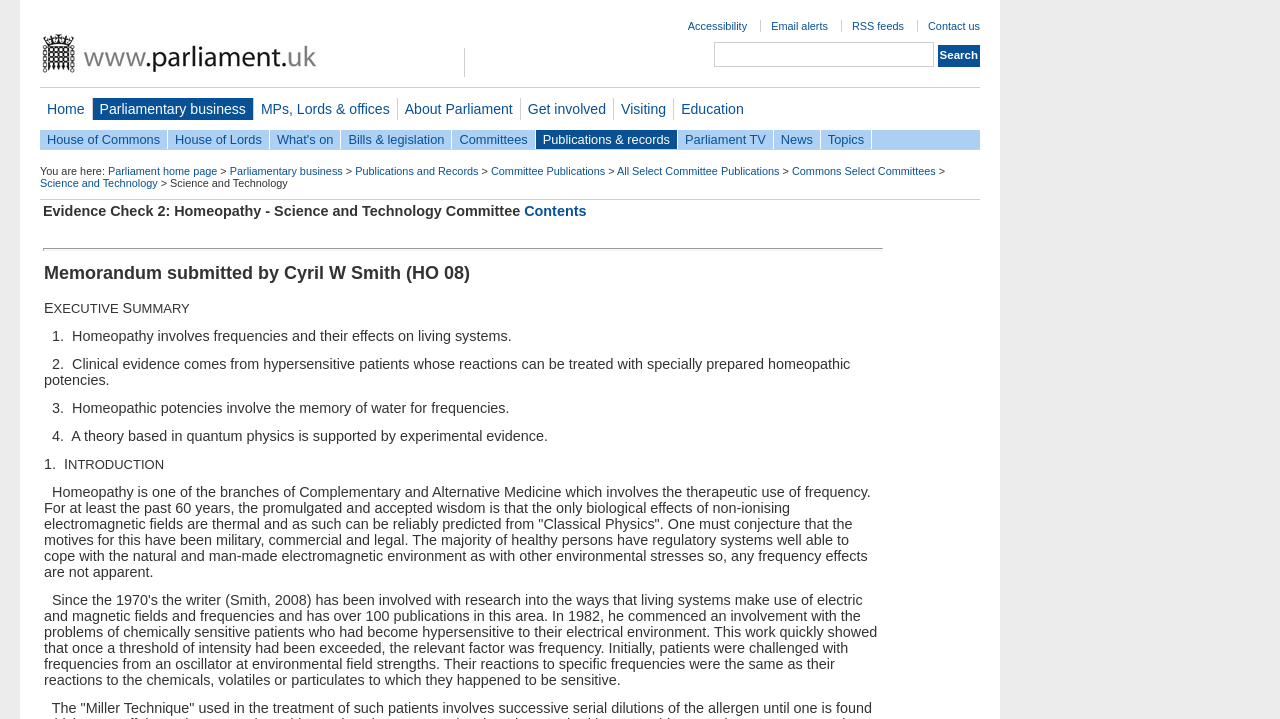Kindly provide the bounding box coordinates of the section you need to click on to fulfill the given instruction: "Contact us".

[0.725, 0.028, 0.766, 0.045]